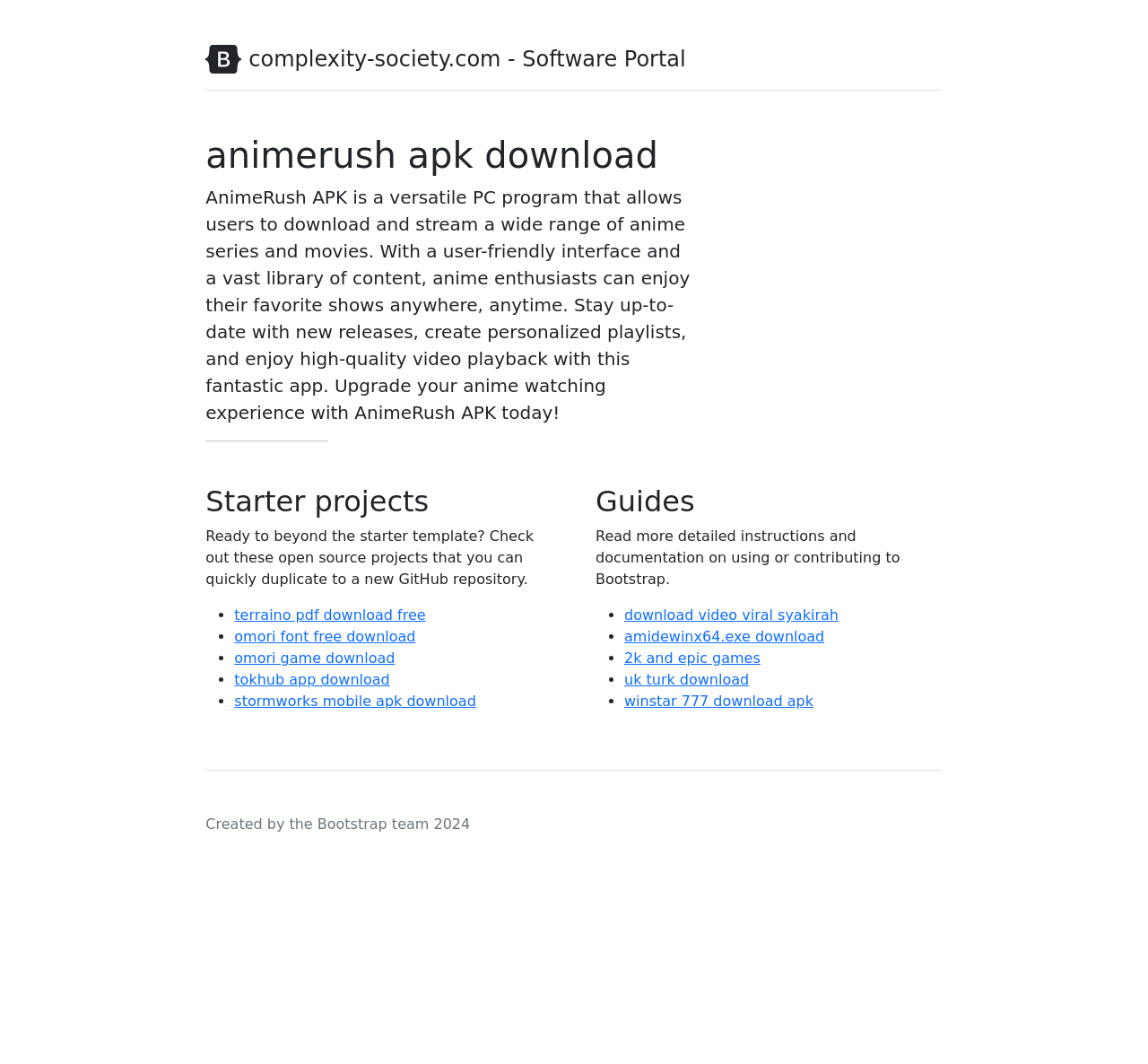Respond to the question below with a single word or phrase:
What is the topic of the guides section?

Bootstrap